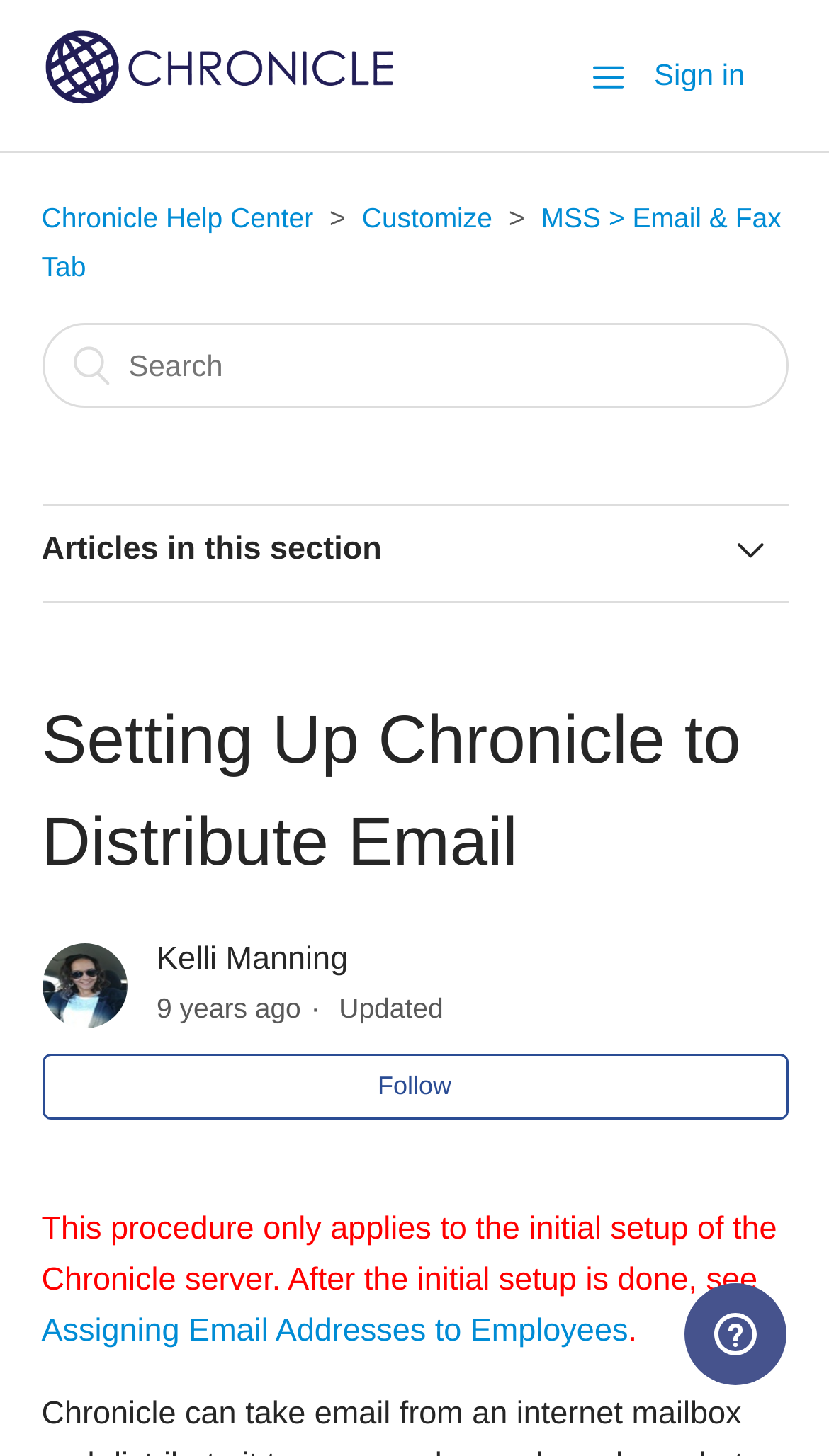Identify the primary heading of the webpage and provide its text.

Setting Up Chronicle to Distribute Email